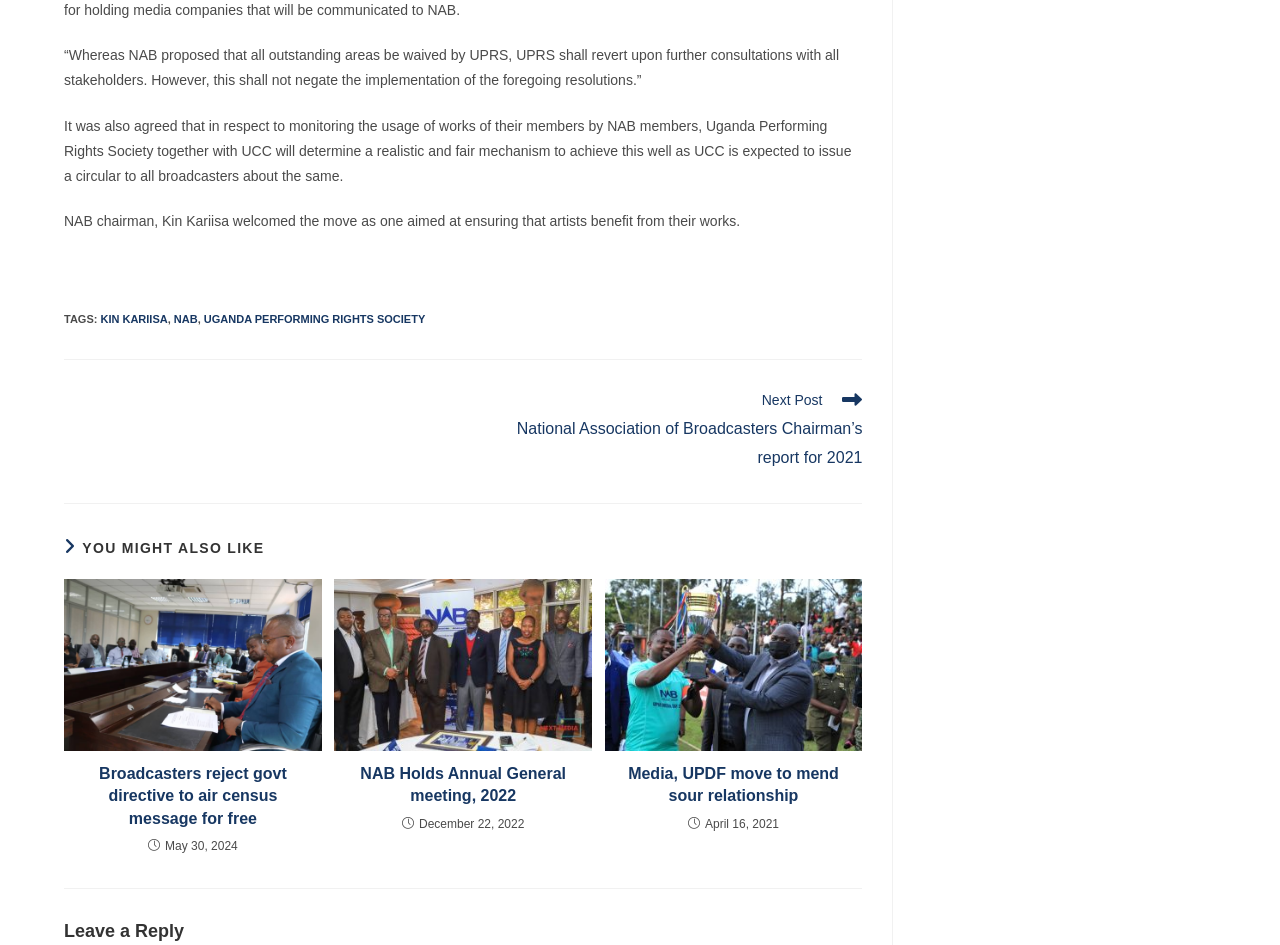Please identify the bounding box coordinates of the element I should click to complete this instruction: 'Read more about the article National Association of Broadcasters Chairman’s report for 2021'. The coordinates should be given as four float numbers between 0 and 1, like this: [left, top, right, bottom].

[0.378, 0.413, 0.674, 0.5]